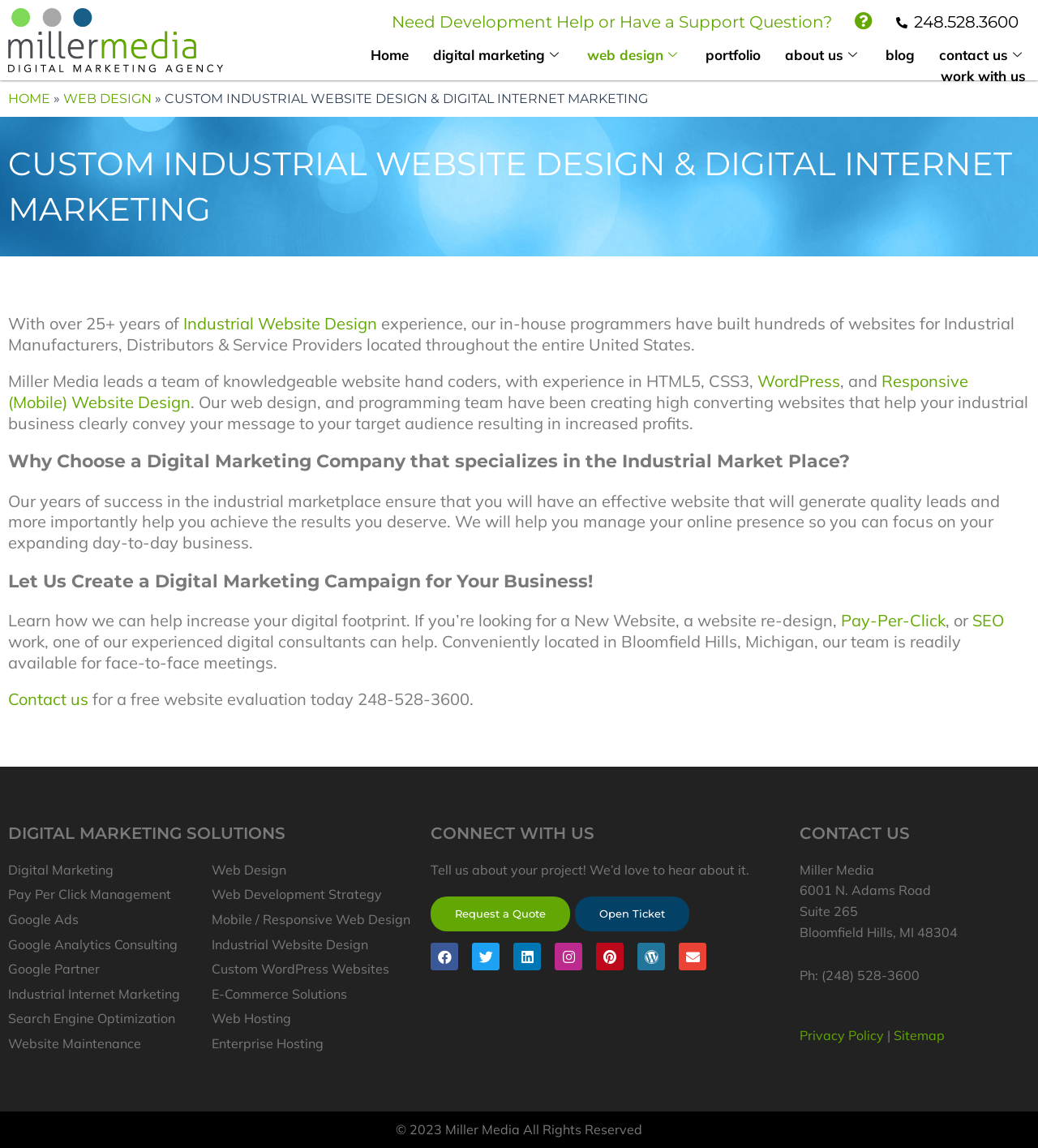What is the company's name?
Refer to the screenshot and deliver a thorough answer to the question presented.

The company's name can be found at the top of the webpage, where it is listed as 'Miller Media, Digital Marketing Agency, PPC, Industrial Web Design, WordPress', and also in the 'CONTACT US' section at the bottom of the webpage.